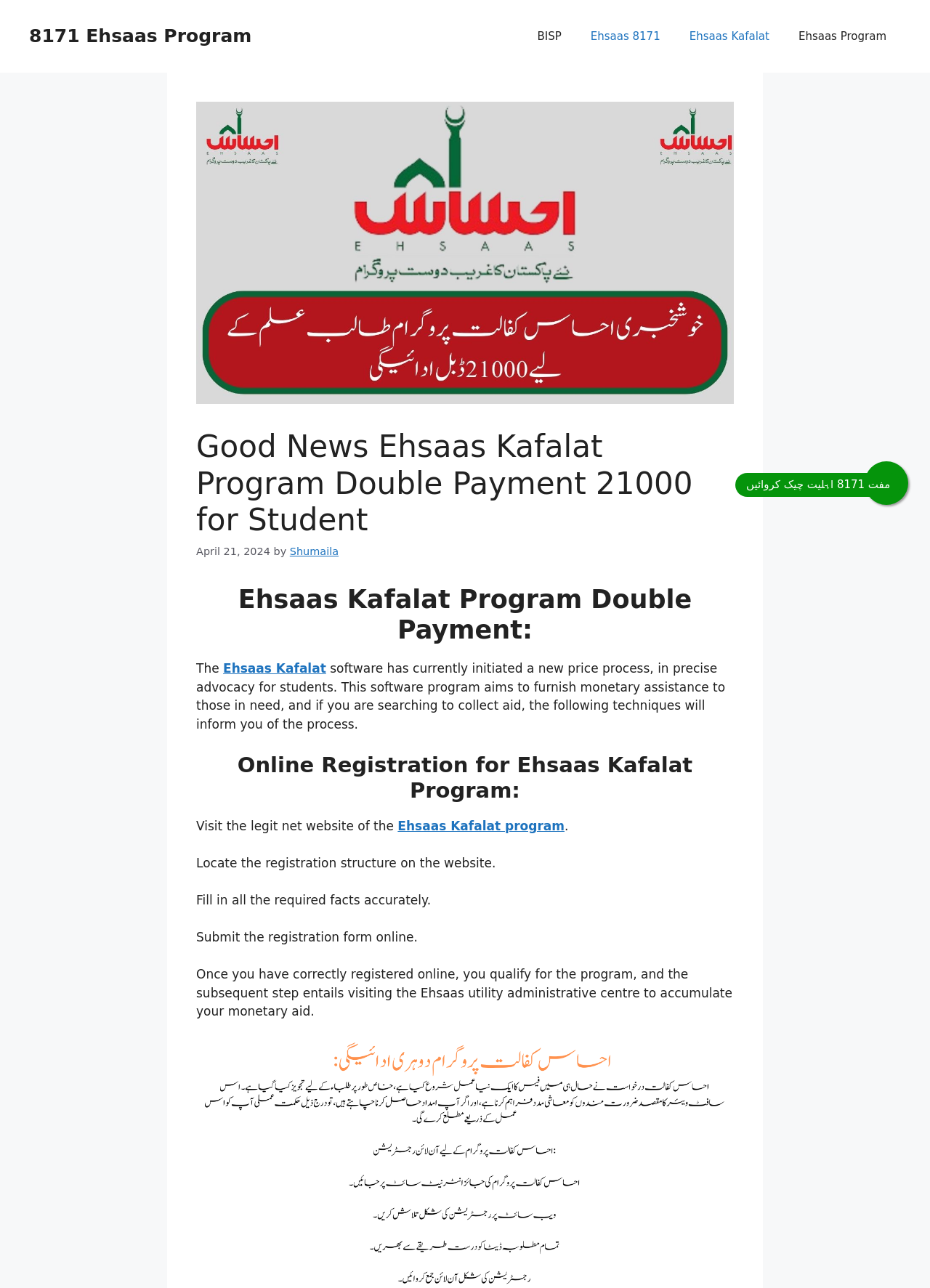Locate the bounding box coordinates of the clickable area to execute the instruction: "Check eligibility". Provide the coordinates as four float numbers between 0 and 1, represented as [left, top, right, bottom].

[0.93, 0.358, 0.977, 0.392]